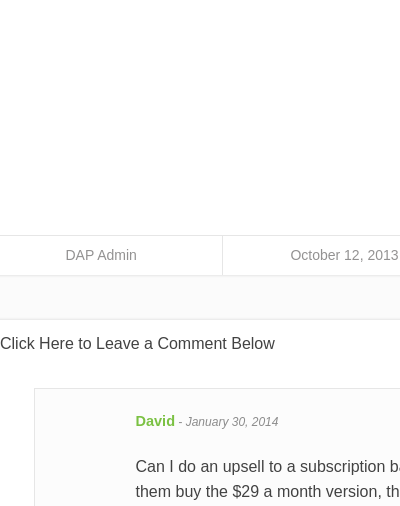What is the importance of selecting the appropriate product?
Please answer the question with a detailed and comprehensive explanation.

The accompanying text emphasizes the importance of selecting the appropriate product before proceeding with cart option configurations, as it affects the checkout process and ensures a smooth transaction experience for customers.